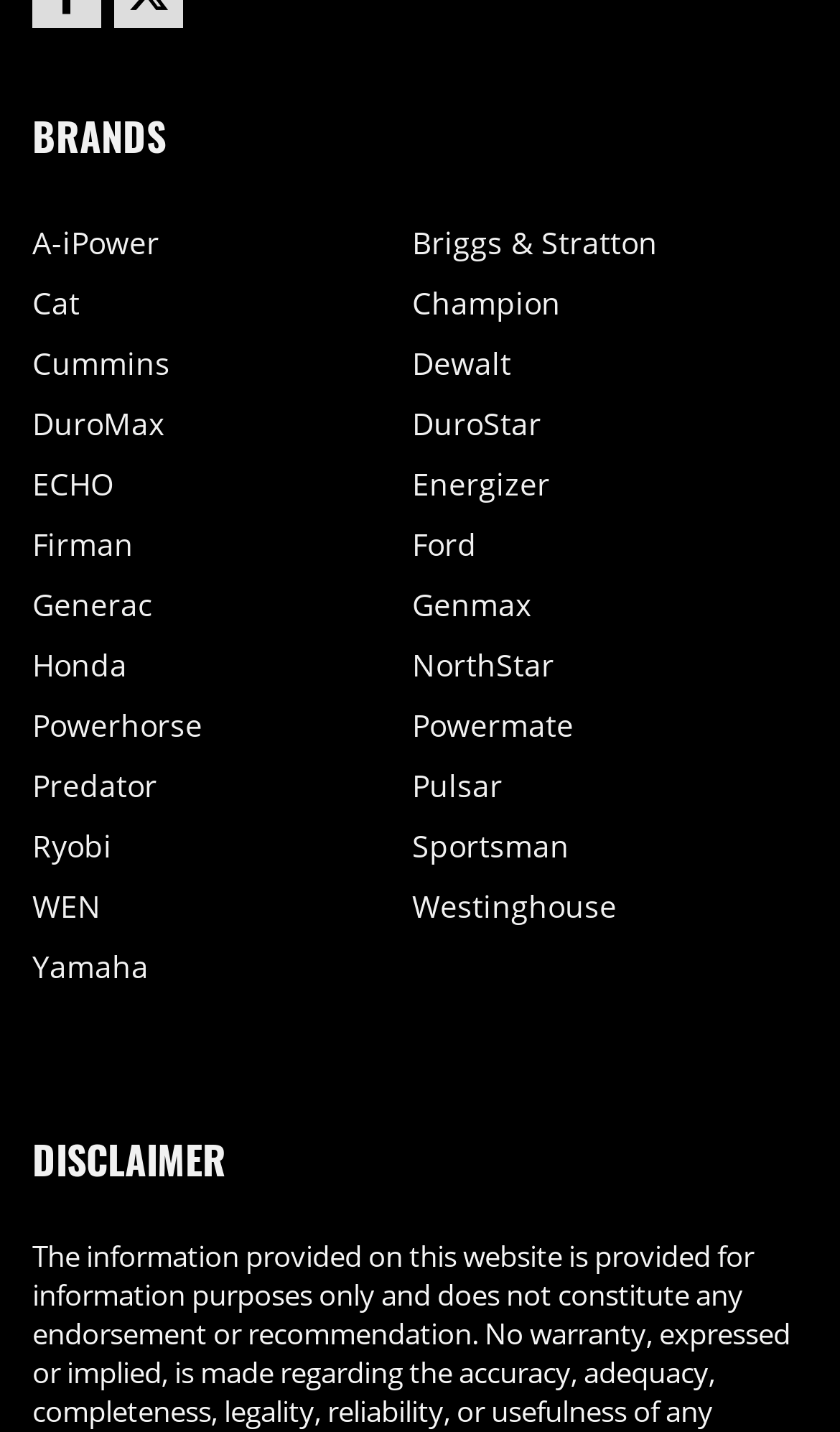Please find the bounding box coordinates of the section that needs to be clicked to achieve this instruction: "visit Briggs & Stratton".

[0.491, 0.155, 0.783, 0.184]